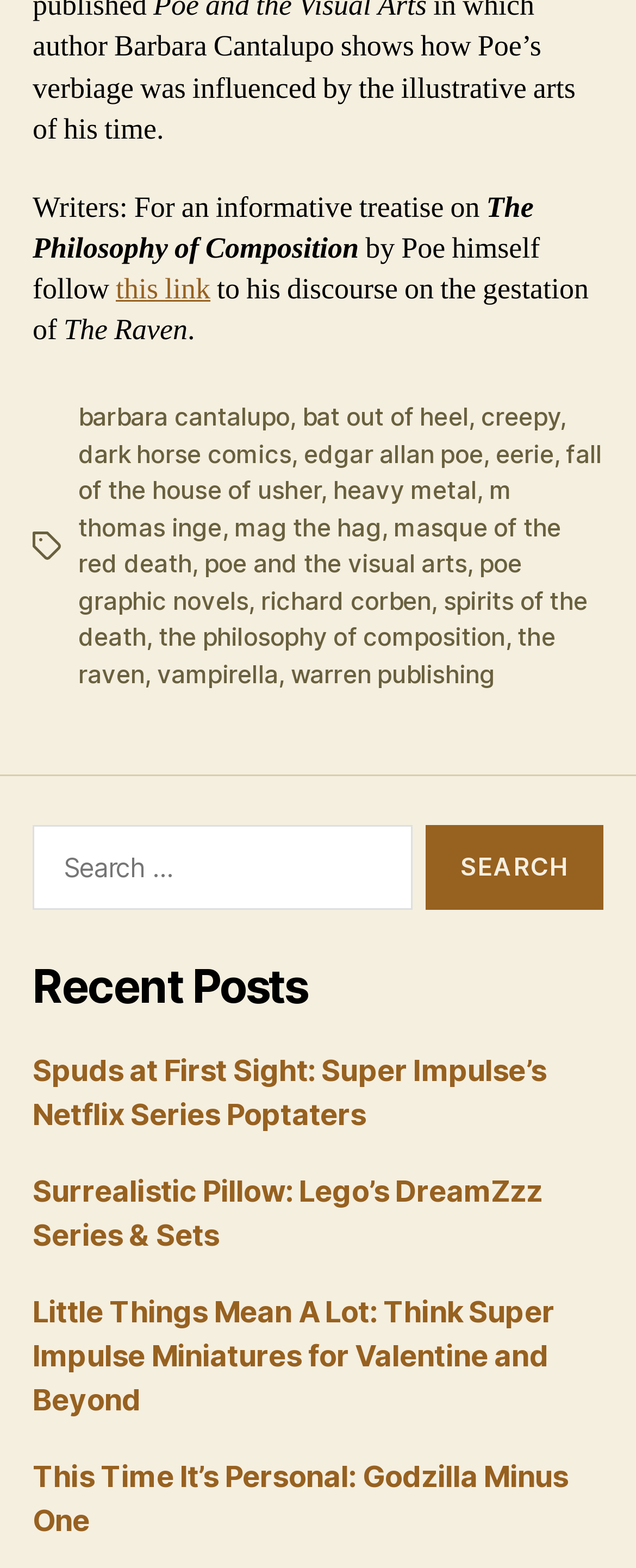Please give a concise answer to this question using a single word or phrase: 
What is the name of the author mentioned?

Edgar Allan Poe